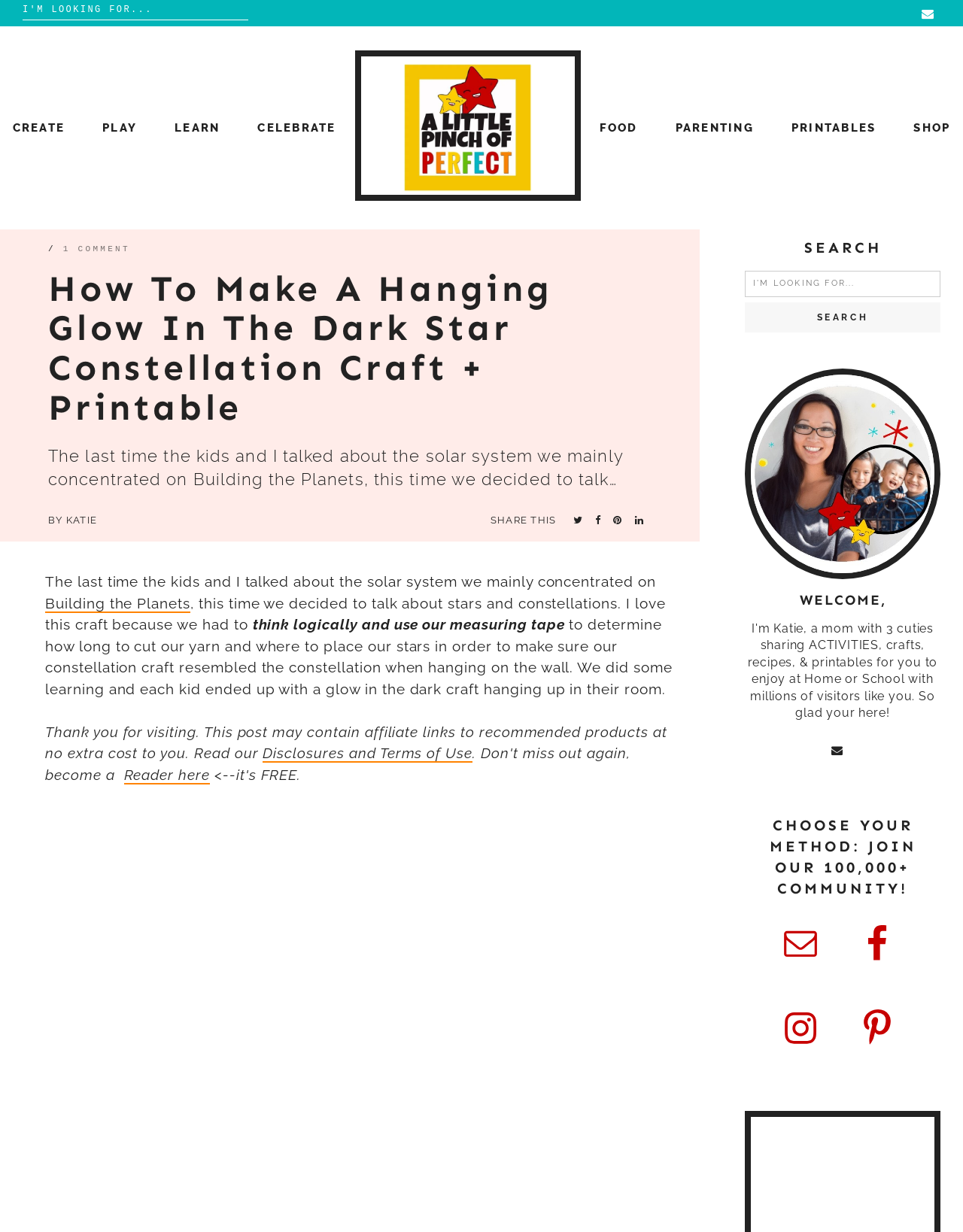Give a concise answer using only one word or phrase for this question:
What is the topic of the latest article?

Hanging Glow in the Dark Star Constellation Craft